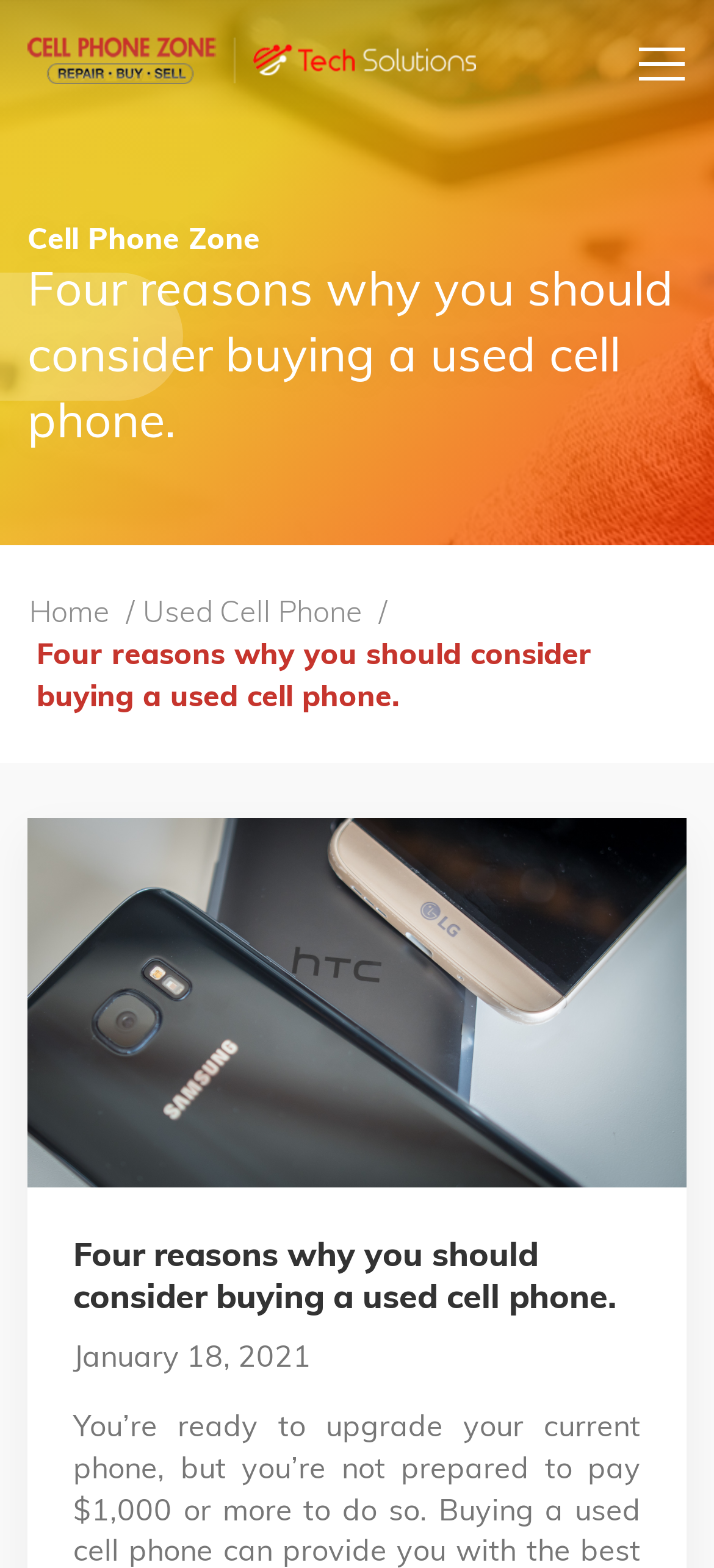What is the purpose of the button at the top-right corner?
Could you give a comprehensive explanation in response to this question?

The button at the top-right corner says 'Toggle navigation', which suggests that it is used to expand or collapse the navigation menu.